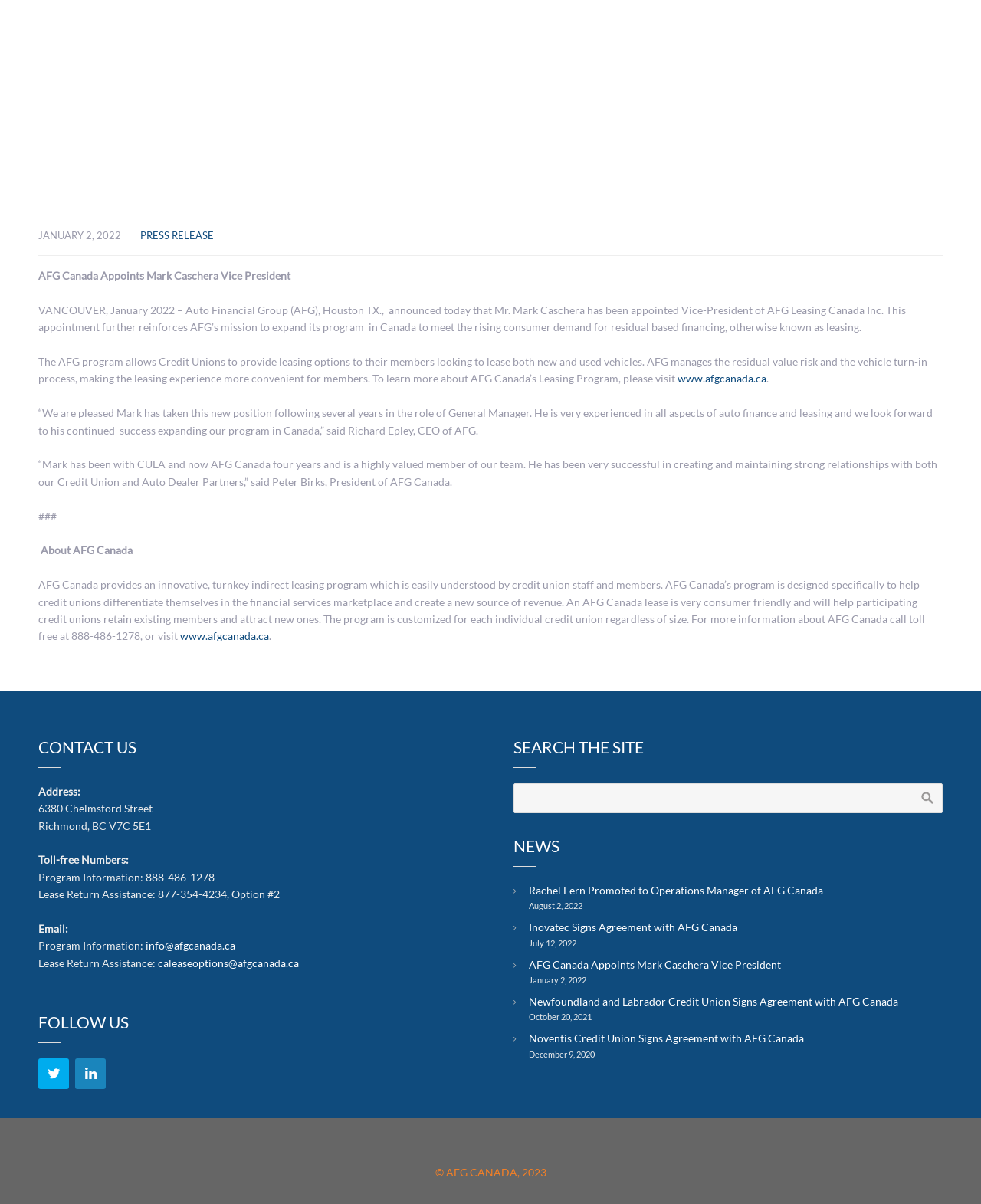Locate the bounding box coordinates of the area that needs to be clicked to fulfill the following instruction: "Search the site". The coordinates should be in the format of four float numbers between 0 and 1, namely [left, top, right, bottom].

[0.523, 0.612, 0.656, 0.628]